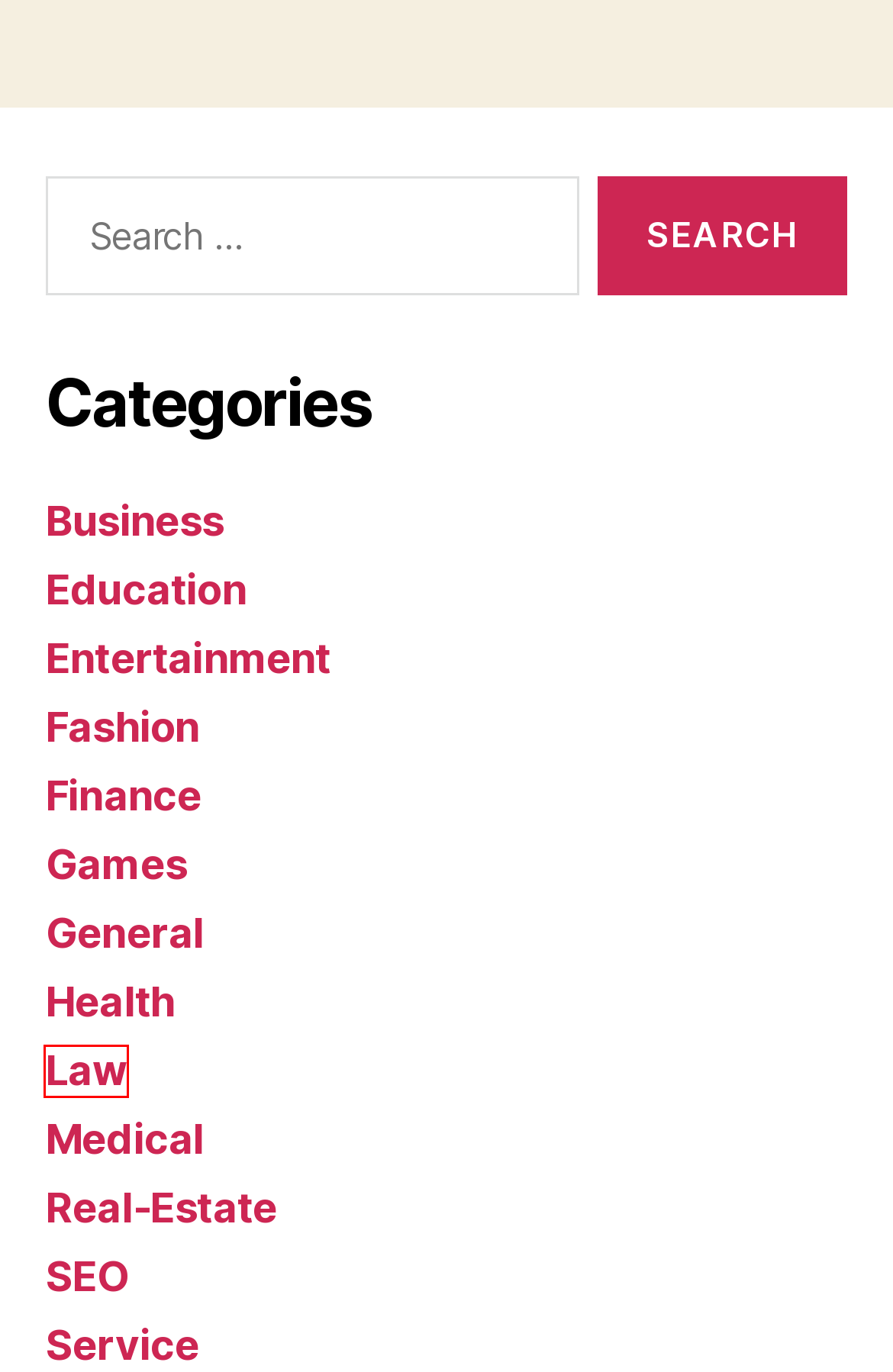You are given a screenshot of a webpage with a red rectangle bounding box around a UI element. Select the webpage description that best matches the new webpage after clicking the element in the bounding box. Here are the candidates:
A. Medical – Eurocarmotorsport
B. SEO – Eurocarmotorsport
C. Business – Eurocarmotorsport
D. Education – Eurocarmotorsport
E. General – Eurocarmotorsport
F. Finance – Eurocarmotorsport
G. Fashion – Eurocarmotorsport
H. Law – Eurocarmotorsport

H